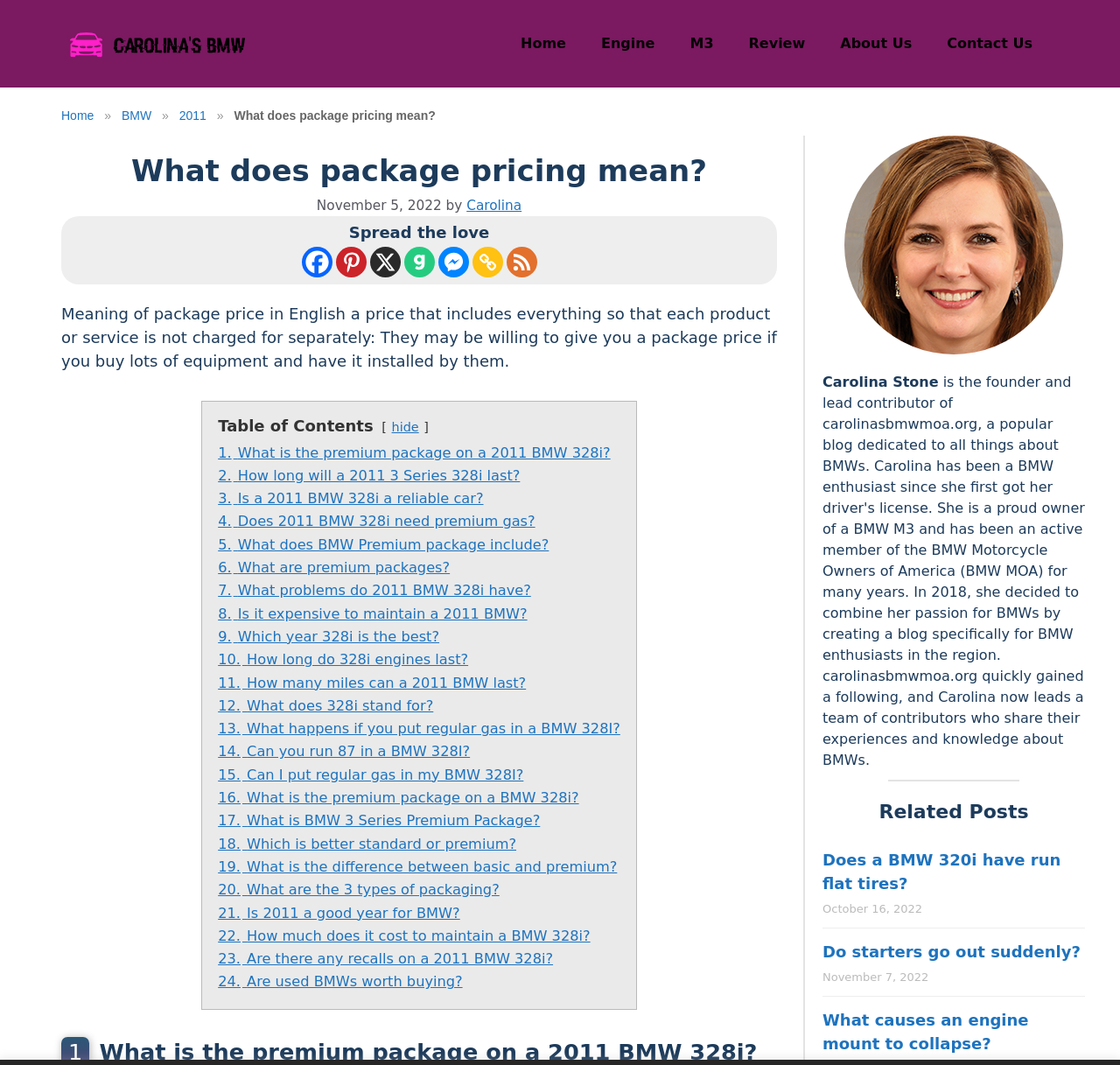Specify the bounding box coordinates of the region I need to click to perform the following instruction: "Click on the 'Home' link". The coordinates must be four float numbers in the range of 0 to 1, i.e., [left, top, right, bottom].

[0.449, 0.016, 0.521, 0.066]